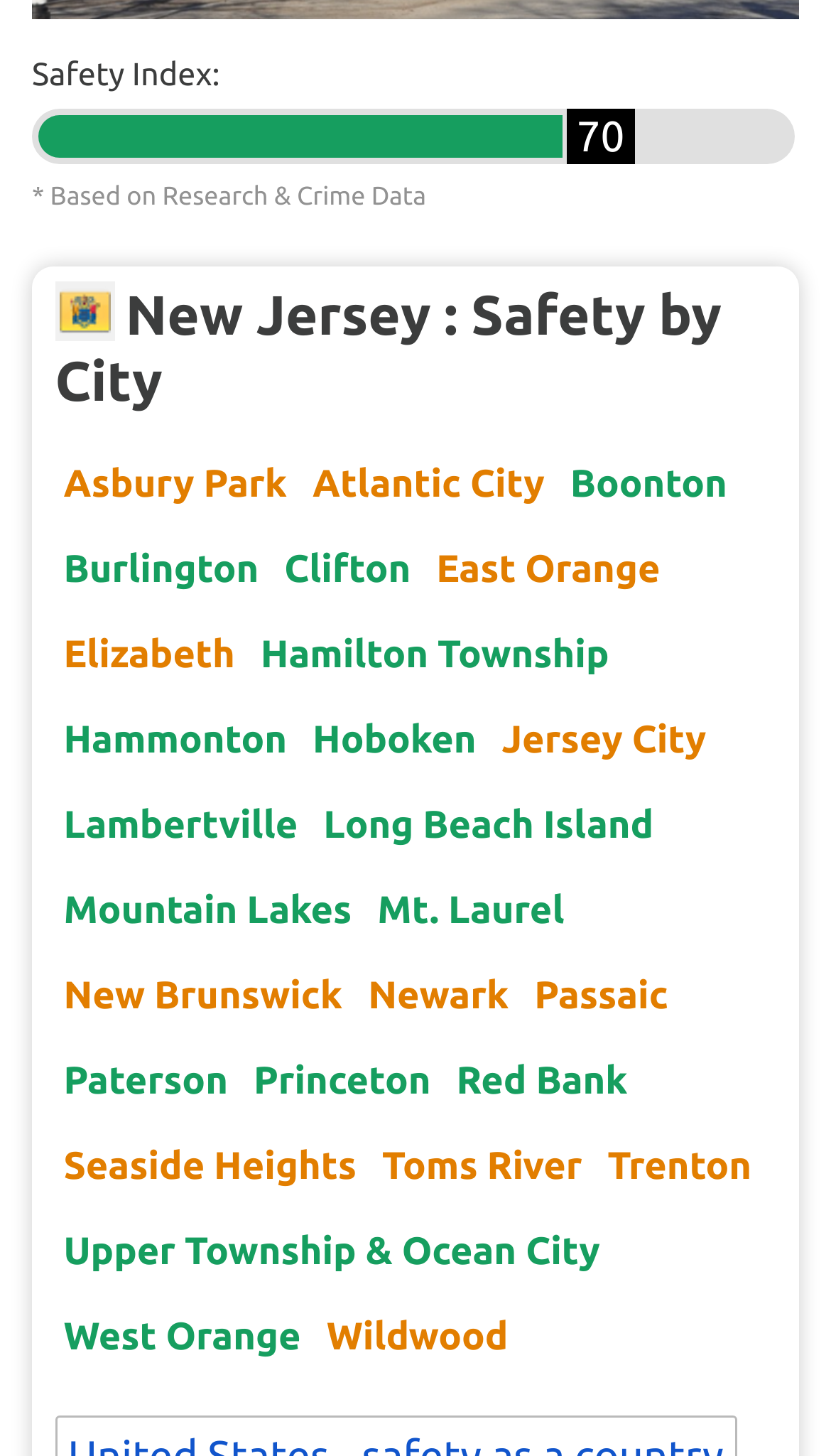Refer to the image and offer a detailed explanation in response to the question: What is the last city listed on this webpage?

The last city listed on this webpage is Wildwood, which is indicated by the link element 'Wildwood' with bounding box coordinates [0.383, 0.892, 0.622, 0.945]. This element has the largest y1 coordinate among all the city link elements.